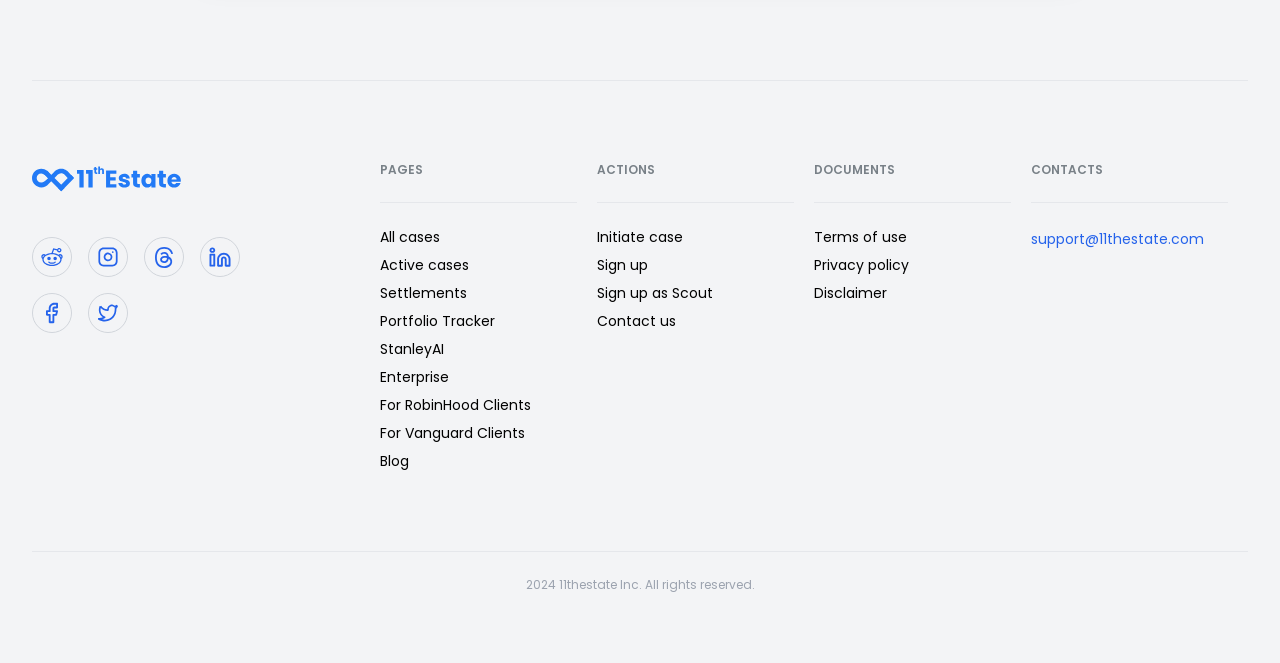Identify the bounding box coordinates of the region I need to click to complete this instruction: "Search for something".

None